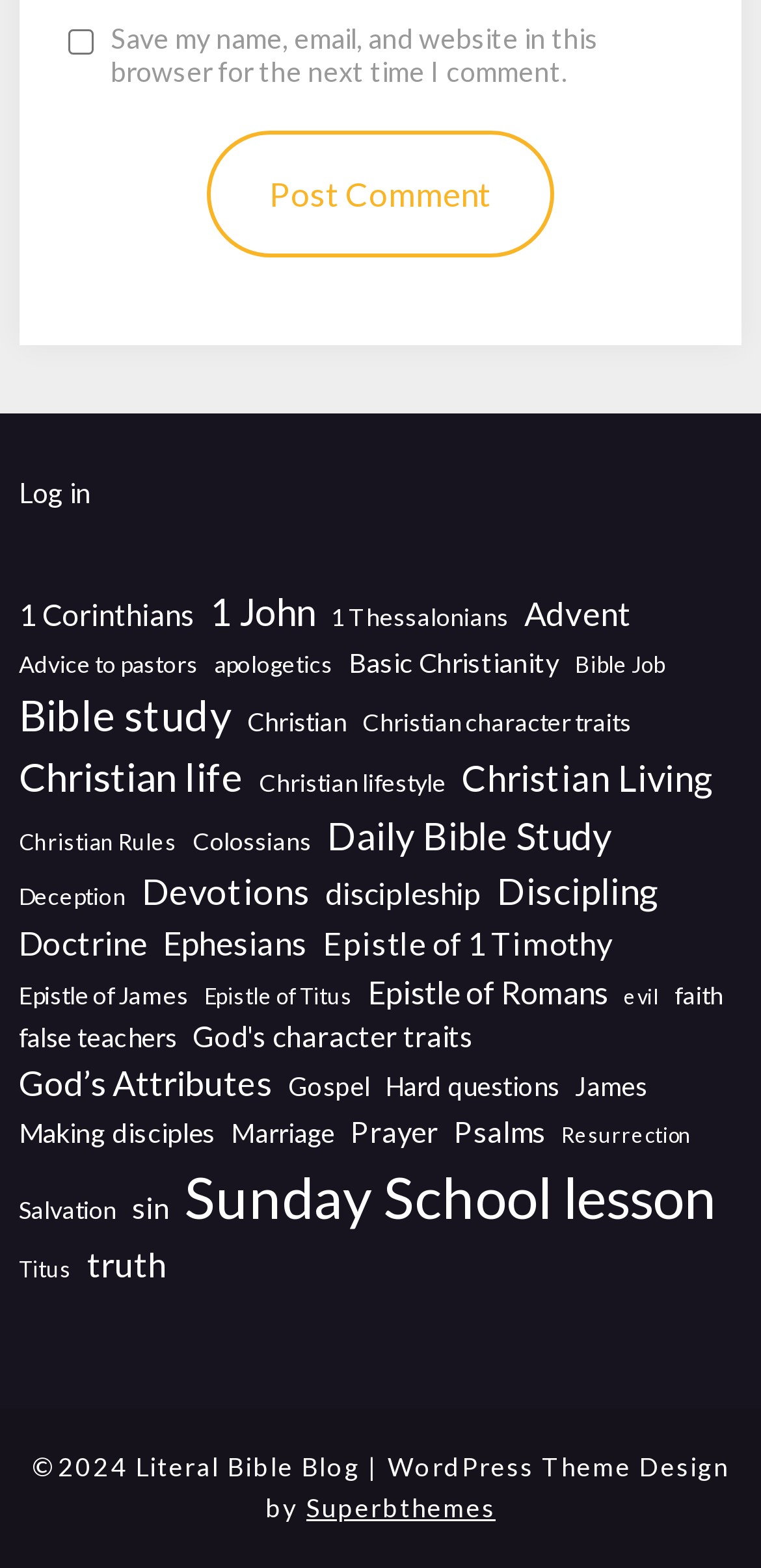How many items are in the 'Sunday School lesson' category?
Using the picture, provide a one-word or short phrase answer.

151